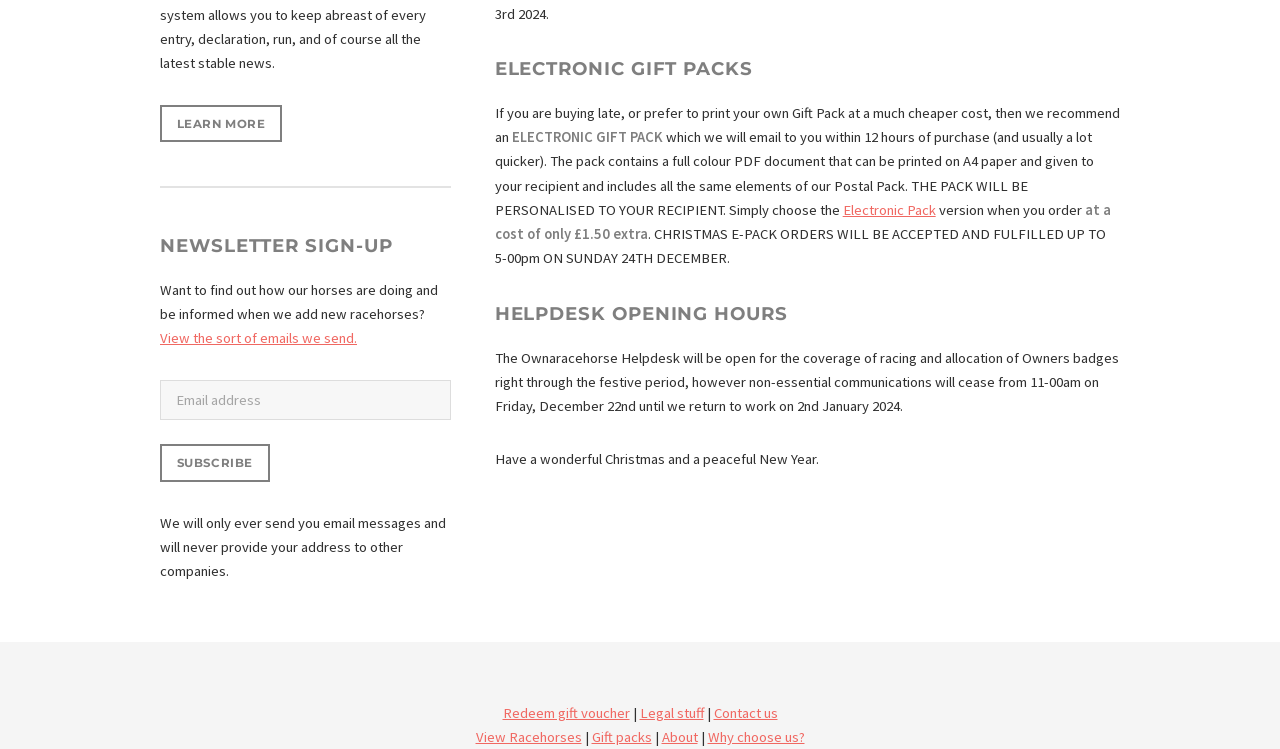What is the purpose of the newsletter sign-up?
Based on the image, answer the question in a detailed manner.

The newsletter sign-up section is located in the middle of the webpage, with a heading 'NEWSLETTER SIGN-UP' and a description 'Want to find out how our horses are doing and be informed when we add new racehorses?'. This suggests that the purpose of the newsletter sign-up is to receive updates on racehorses.